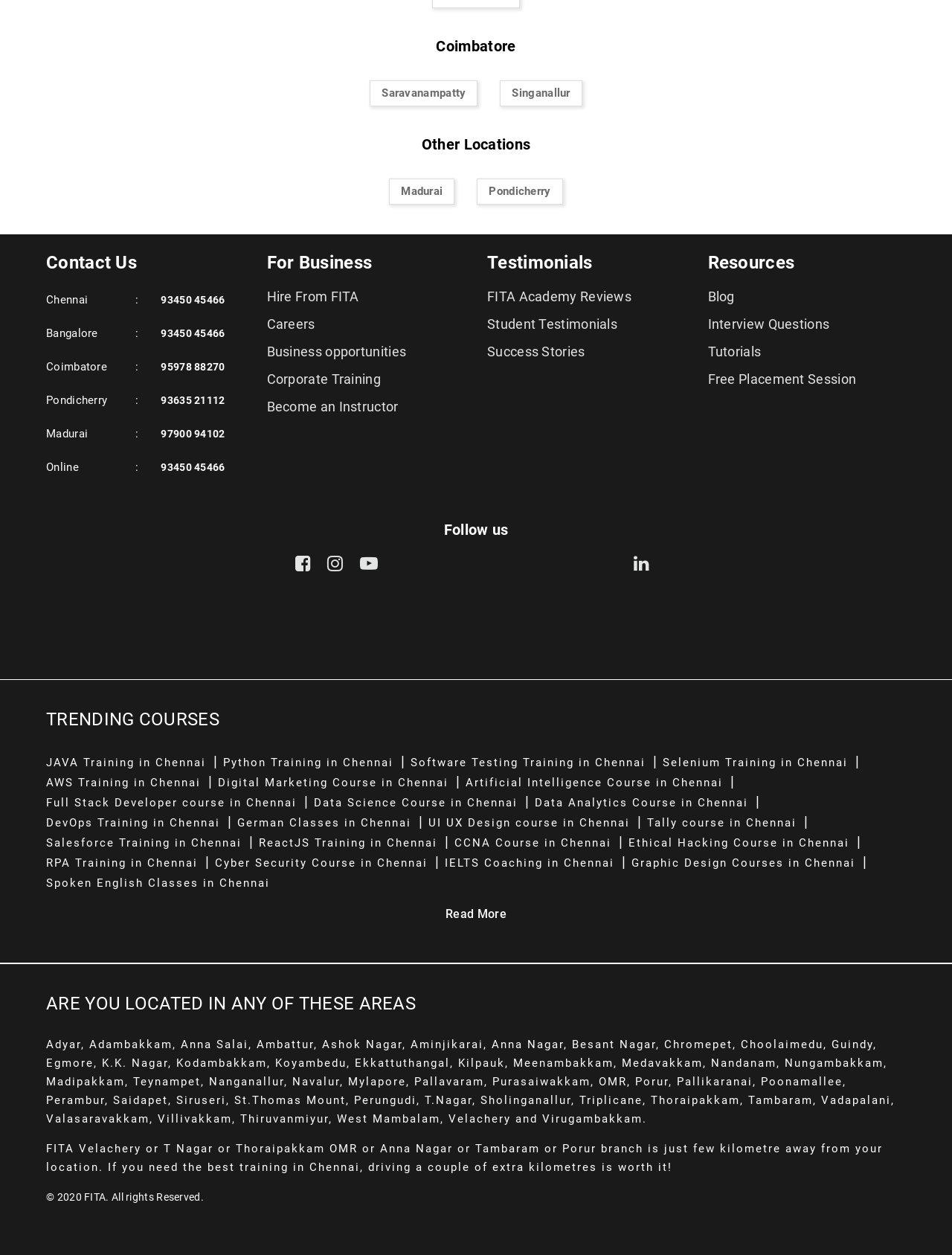Point out the bounding box coordinates of the section to click in order to follow this instruction: "Learn more about JAVA Training in Chennai".

[0.048, 0.6, 0.216, 0.615]